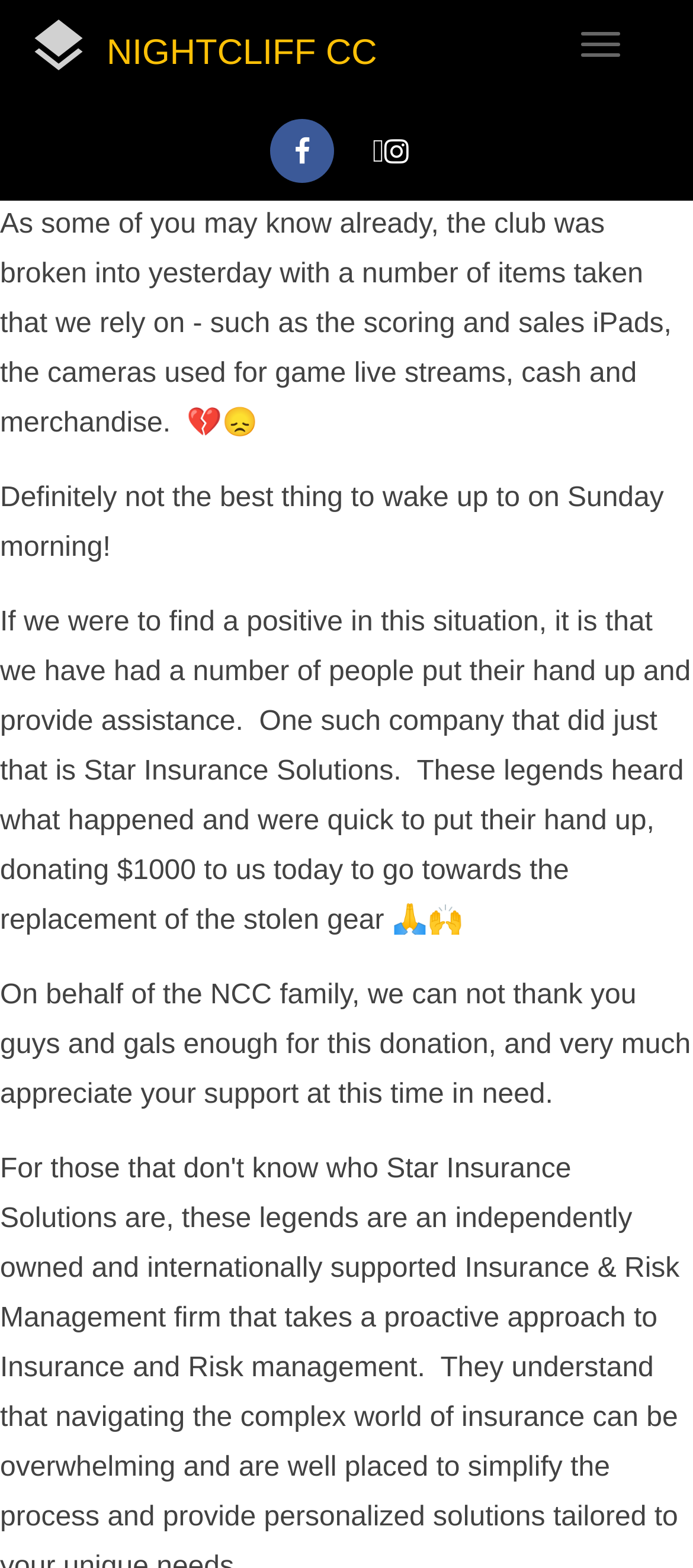Provide an in-depth caption for the elements present on the webpage.

The webpage is about the Nightcliff Cricket Club. At the top right corner, there is a button labeled "Toggle navigation". Below it, there is a link "layers NIGHTCLIFF CC" on the top left side of the page. Next to it, there are two links, "Follow on Facebook" and a Facebook icon, positioned side by side.

The main content of the page is a series of paragraphs. The first paragraph describes an unfortunate event where the club was broken into and several items were stolen. This text is located at the top center of the page. Below it, there is another paragraph expressing disappointment about the incident. 

Further down, there is a longer paragraph that mentions a positive response to the incident, where a company called Star Insurance Solutions donated $1000 to the club to replace the stolen gear. This text is positioned at the center of the page. Finally, there is a paragraph thanking the company for their support, located at the bottom center of the page.